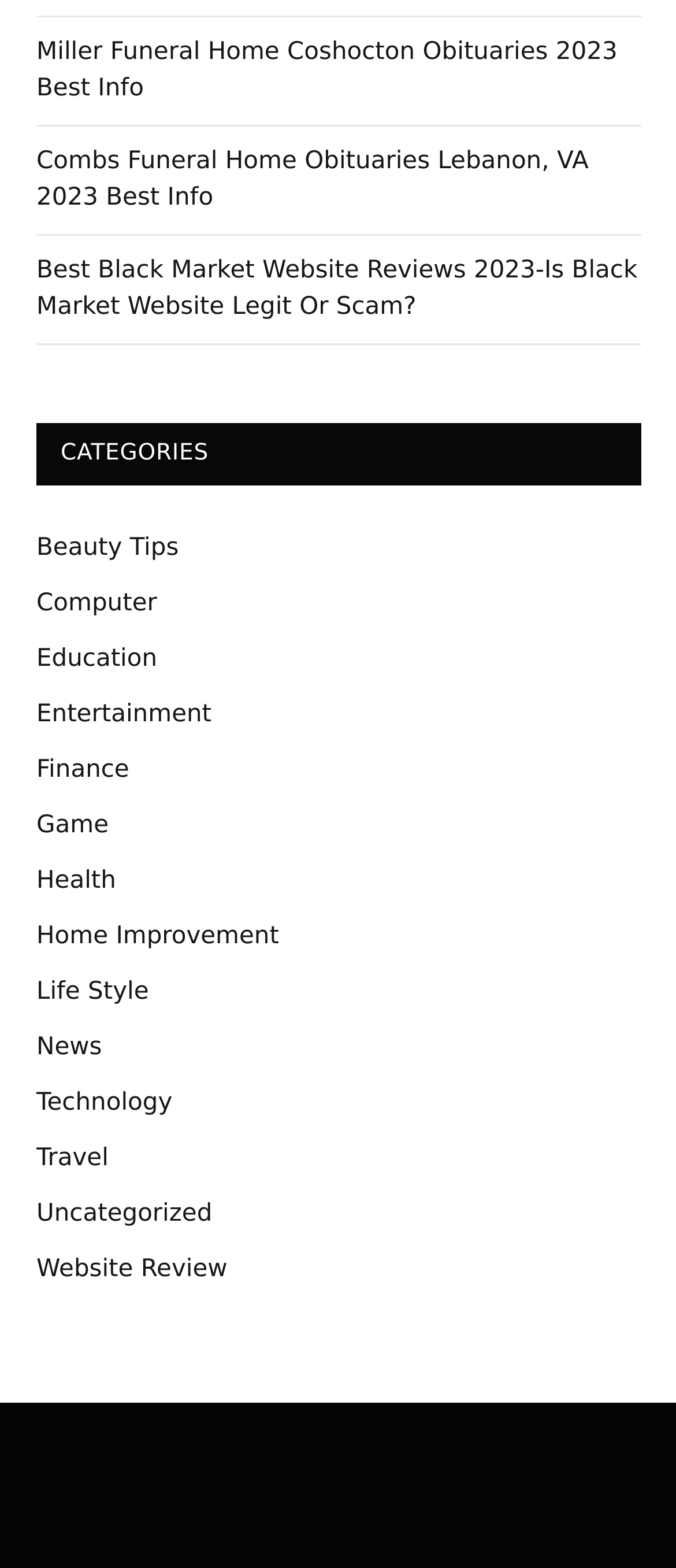Please determine the bounding box coordinates of the element's region to click in order to carry out the following instruction: "Read News". The coordinates should be four float numbers between 0 and 1, i.e., [left, top, right, bottom].

[0.054, 0.657, 0.151, 0.68]